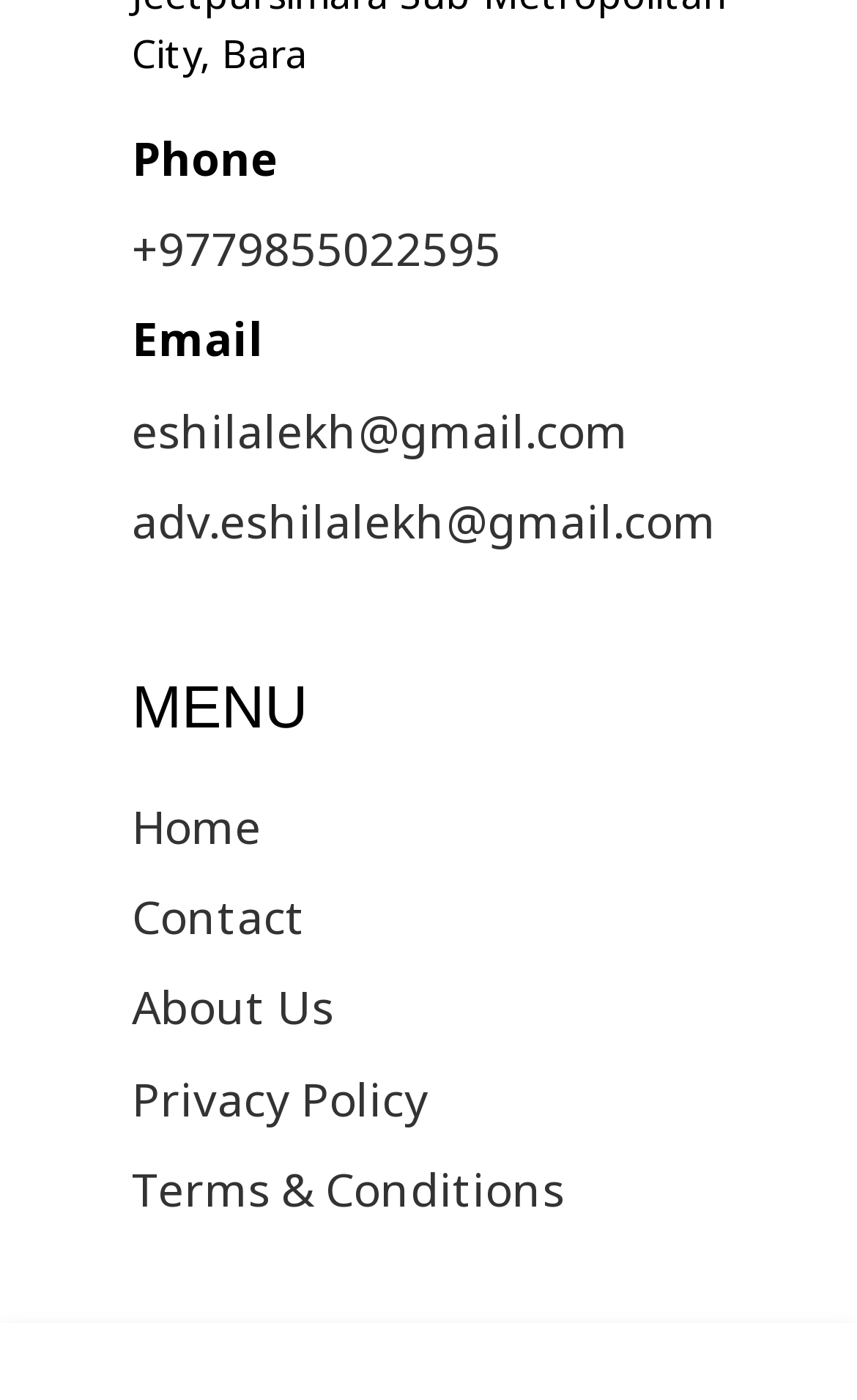What is the position of the 'About Us' link?
Look at the screenshot and respond with a single word or phrase.

third